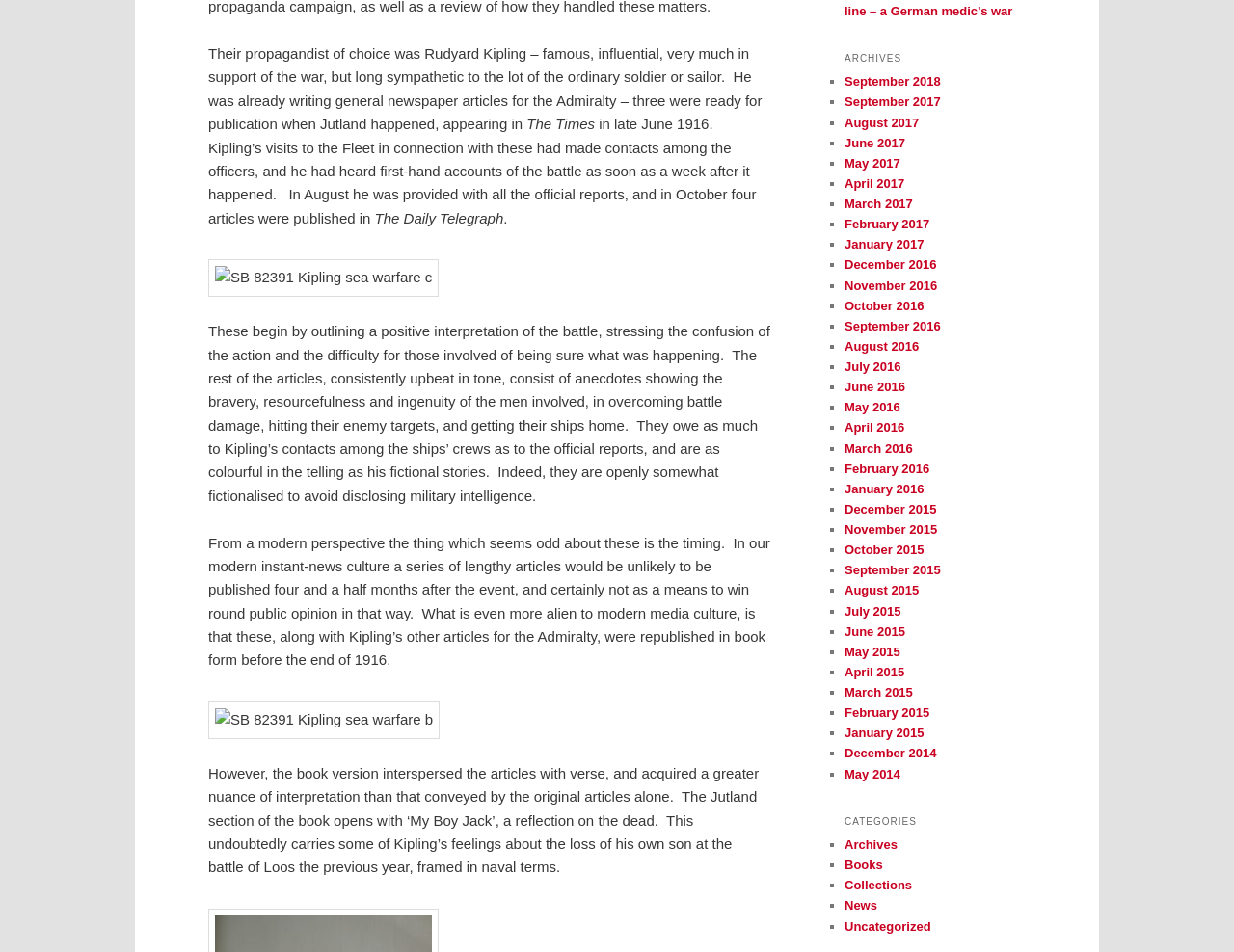Please use the details from the image to answer the following question comprehensively:
What is the name of the poem mentioned in the article?

The article mentions that the book version of Kipling's articles opens with the poem 'My Boy Jack', which is a reflection on the dead.